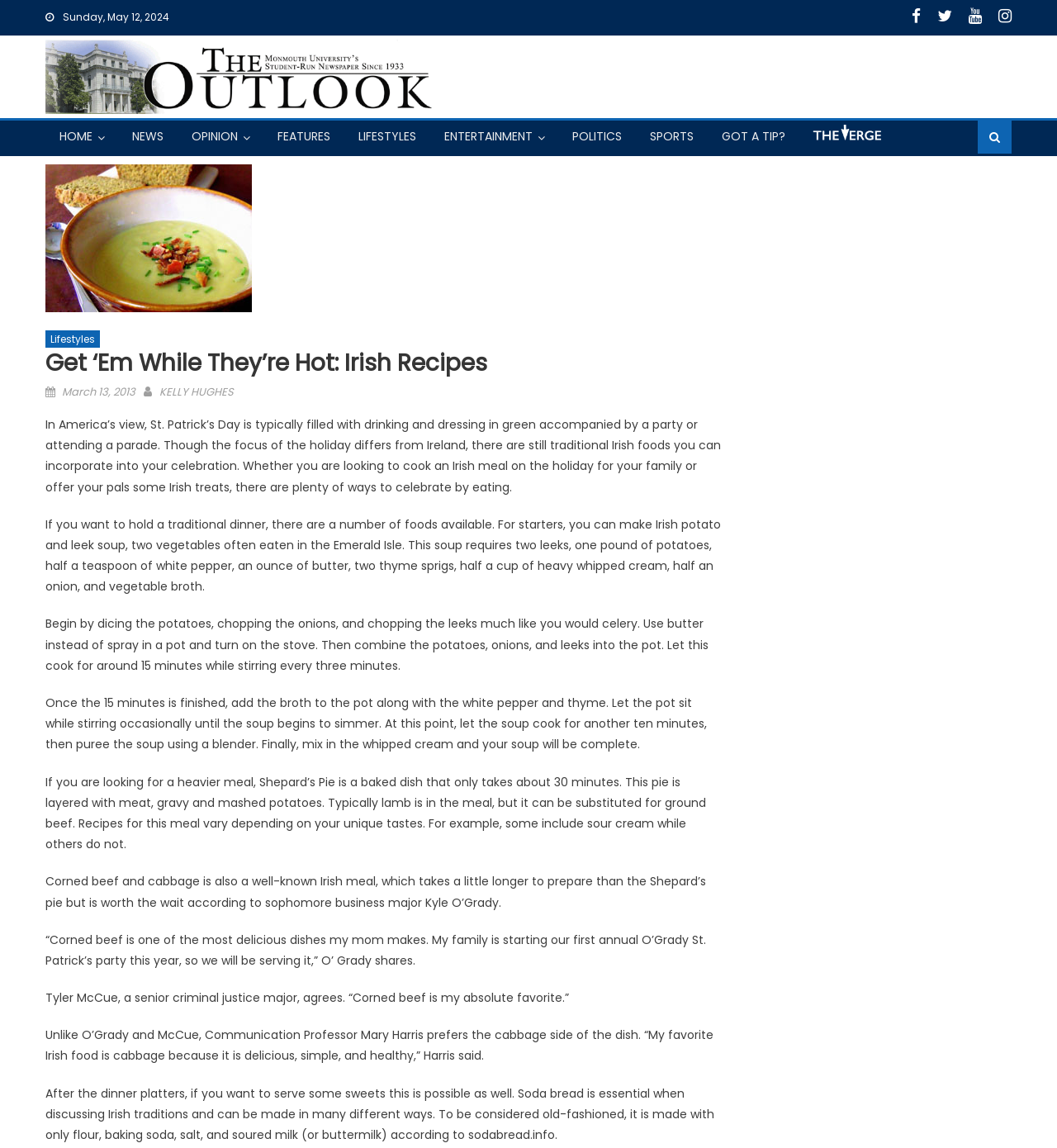Please study the image and answer the question comprehensively:
What is the name of the professor who prefers cabbage?

I found the name of the professor by reading the text 'Unlike O’Grady and McCue, Communication Professor Mary Harris prefers the cabbage side of the dish.' which is located in the middle of the article.